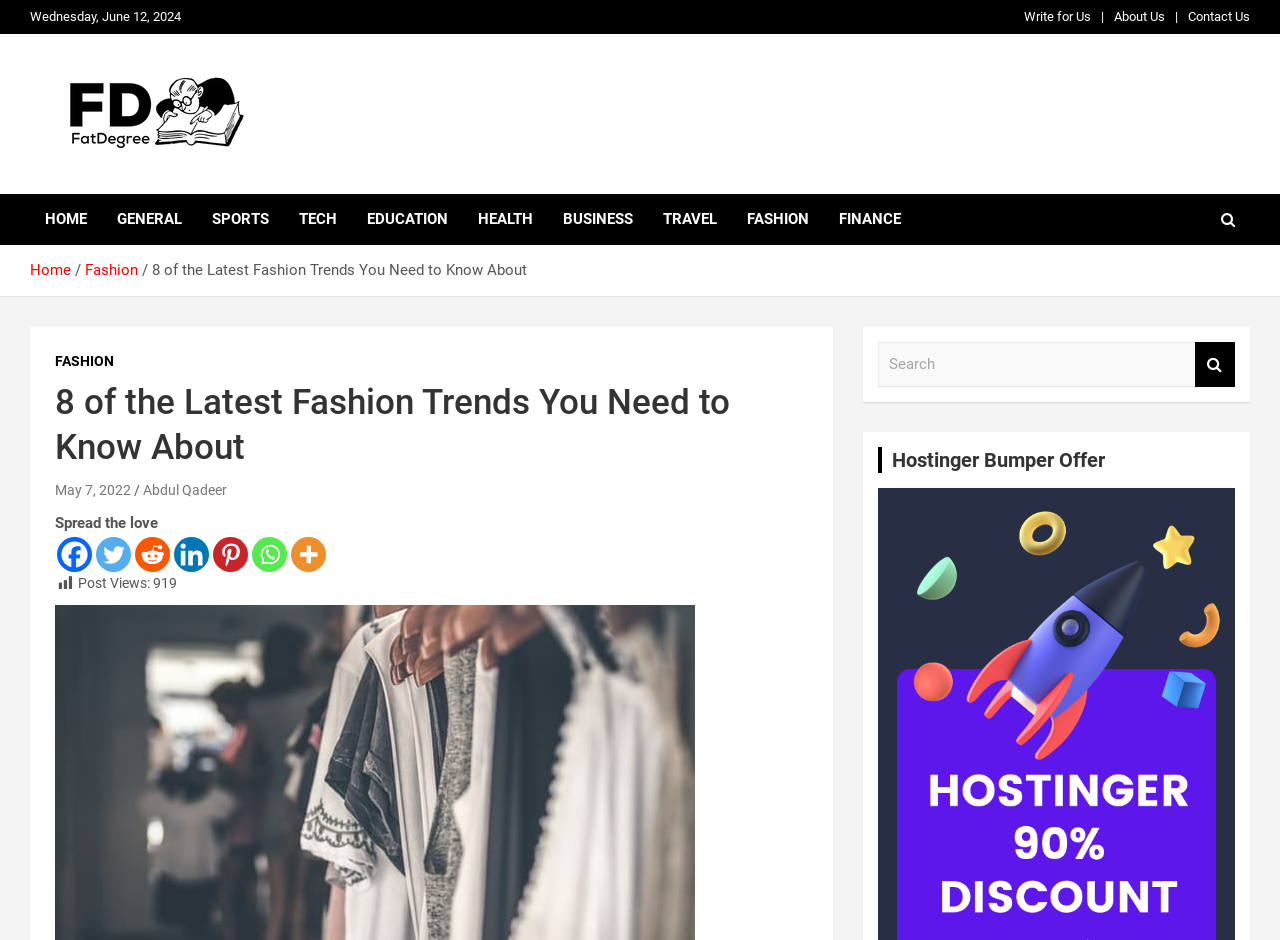Please find the bounding box coordinates of the element that you should click to achieve the following instruction: "Search for something". The coordinates should be presented as four float numbers between 0 and 1: [left, top, right, bottom].

[0.686, 0.364, 0.934, 0.411]